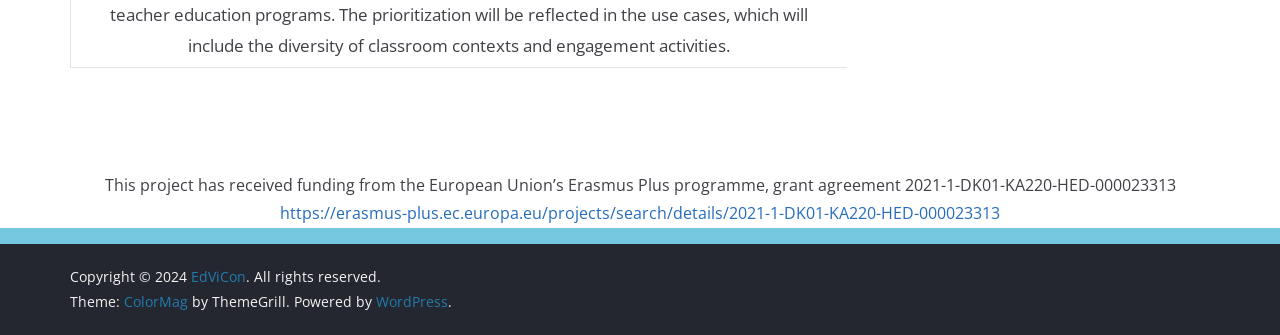What is the name of the theme used by this website?
Please give a detailed answer to the question using the information shown in the image.

I found this information by looking at the link element with the text 'ColorMag' which is a child of the contentinfo element, and it is located near the StaticText element with the text 'Theme:'.